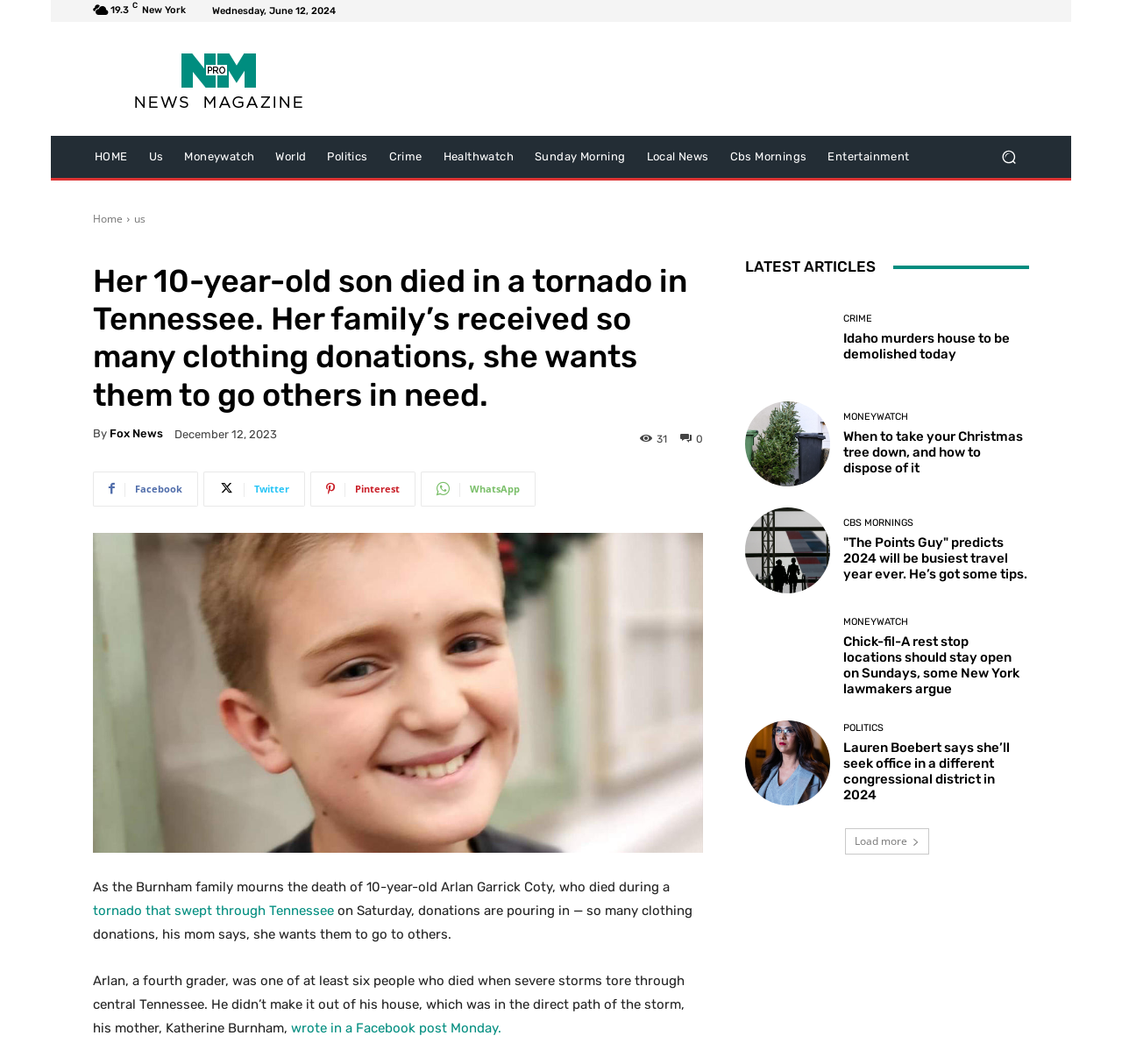What is the name of the mother of the 10-year-old boy who died in a tornado?
Kindly offer a detailed explanation using the data available in the image.

The answer can be found in the article text, where it is mentioned that 'Arlan, a fourth grader, was one of at least six people who died when severe storms tore through central Tennessee. He didn’t make it out of his house, which was in the direct path of the storm, his mother, Katherine Burnham,'